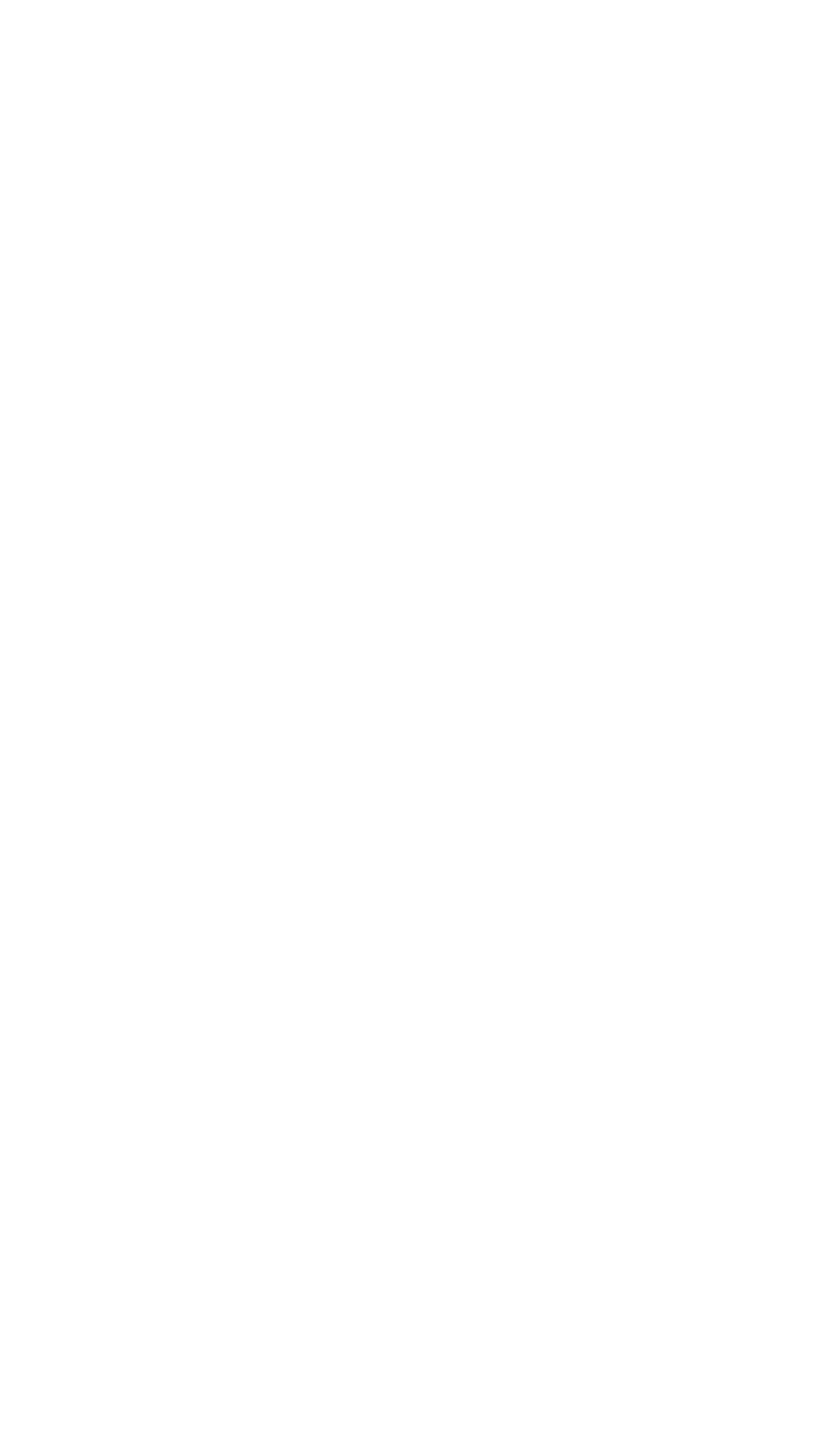Could you locate the bounding box coordinates for the section that should be clicked to accomplish this task: "View best iron in Singapore".

[0.6, 0.138, 0.962, 0.242]